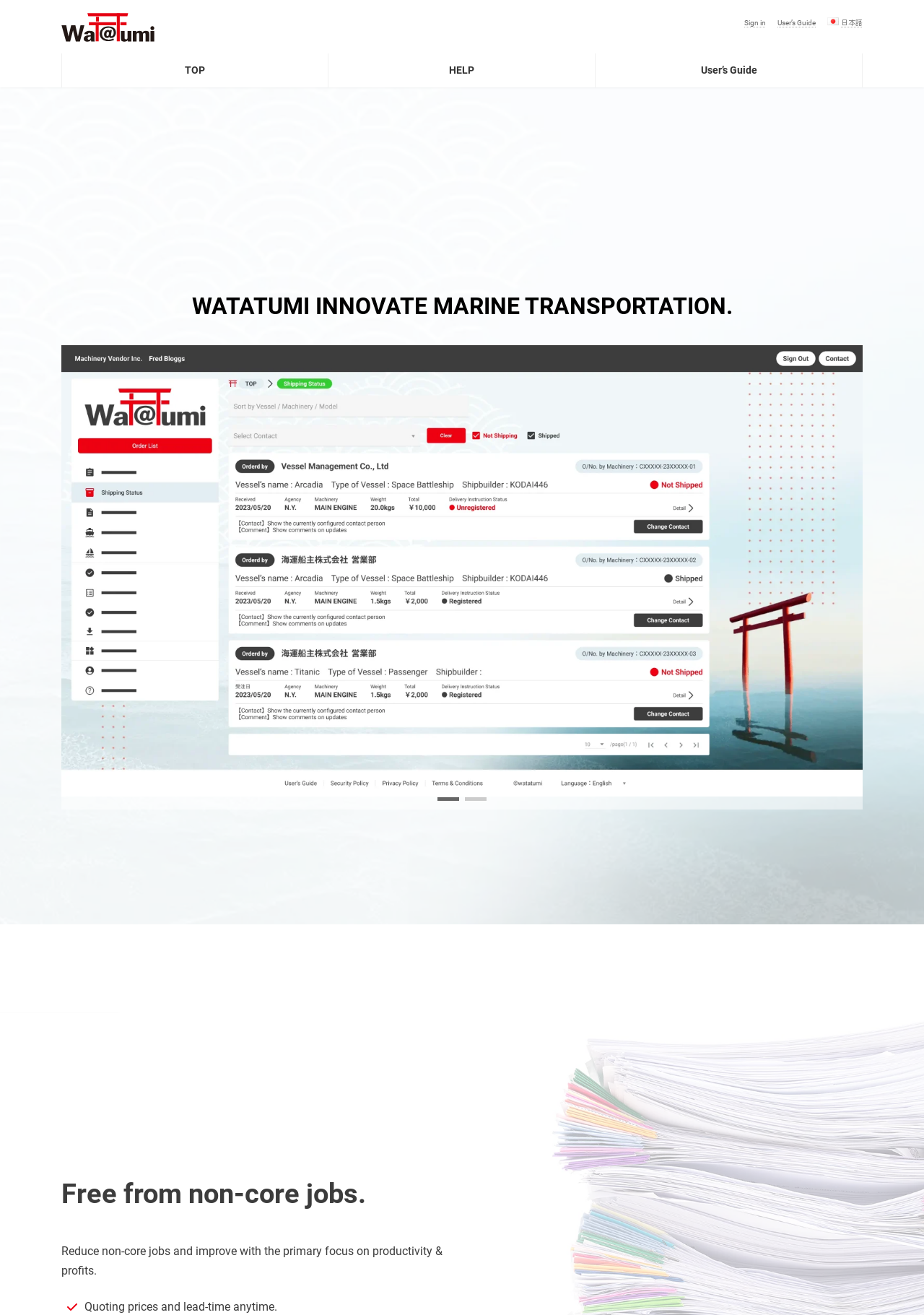Find the bounding box of the UI element described as follows: "User’s Guide".

[0.841, 0.014, 0.883, 0.02]